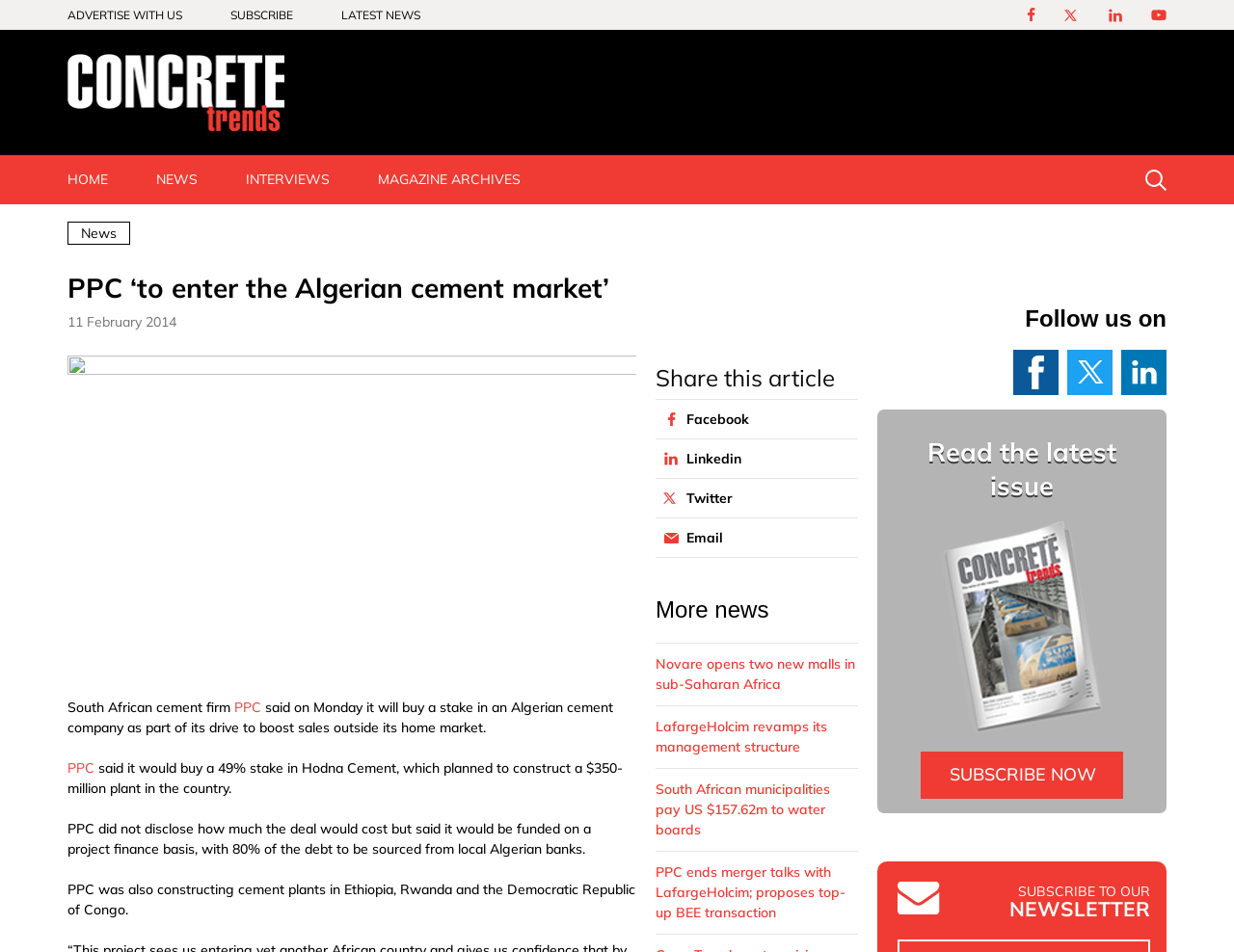How many malls did Novare open in sub-Saharan Africa?
Please provide a comprehensive answer based on the information in the image.

The article mentions 'Novare opens two new malls in sub-Saharan Africa' in the 'More news' section, indicating that Novare opened two malls in sub-Saharan Africa.